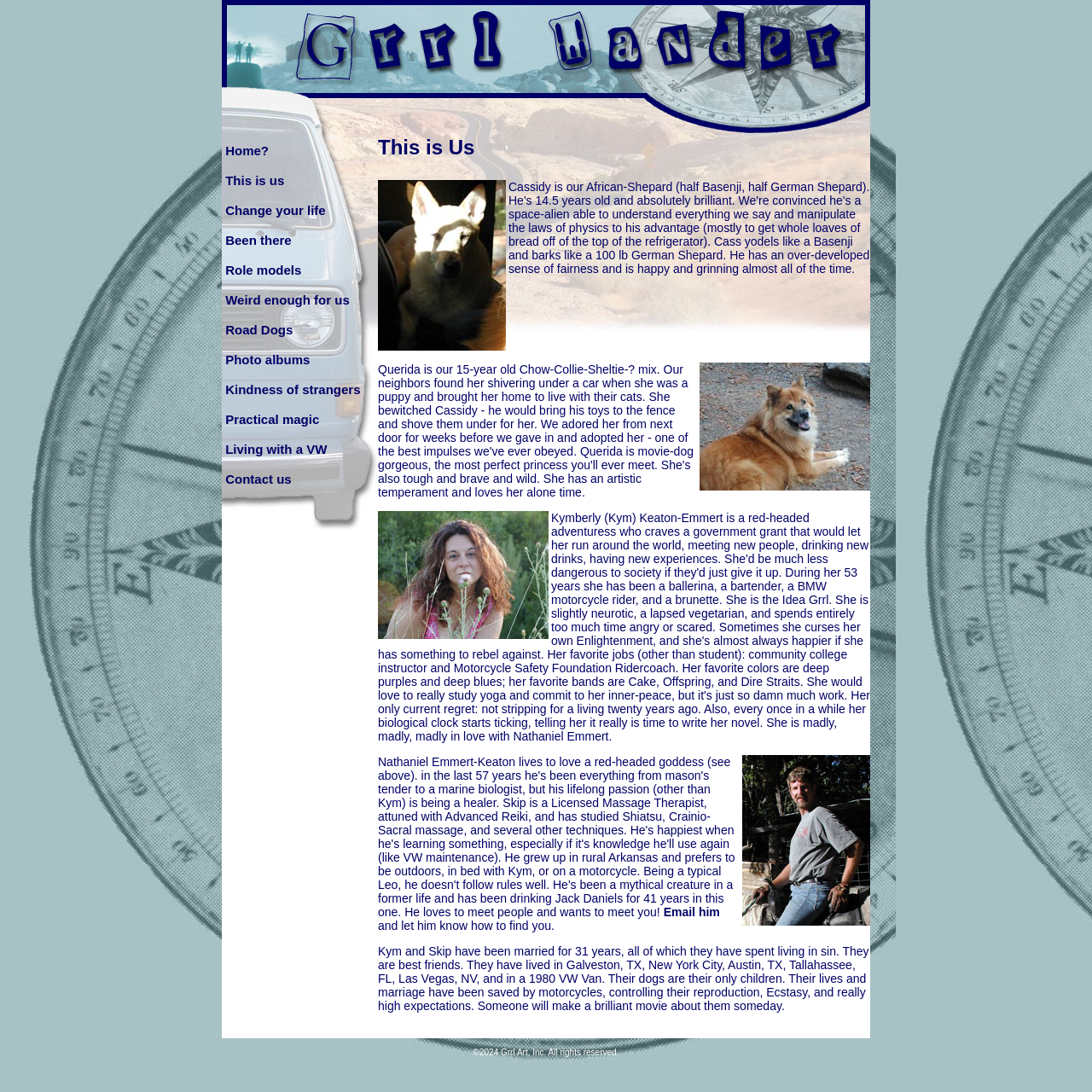Answer briefly with one word or phrase:
What is the name of the red-headed adventuress?

Kymberly (Kym) Keaton-Emmert